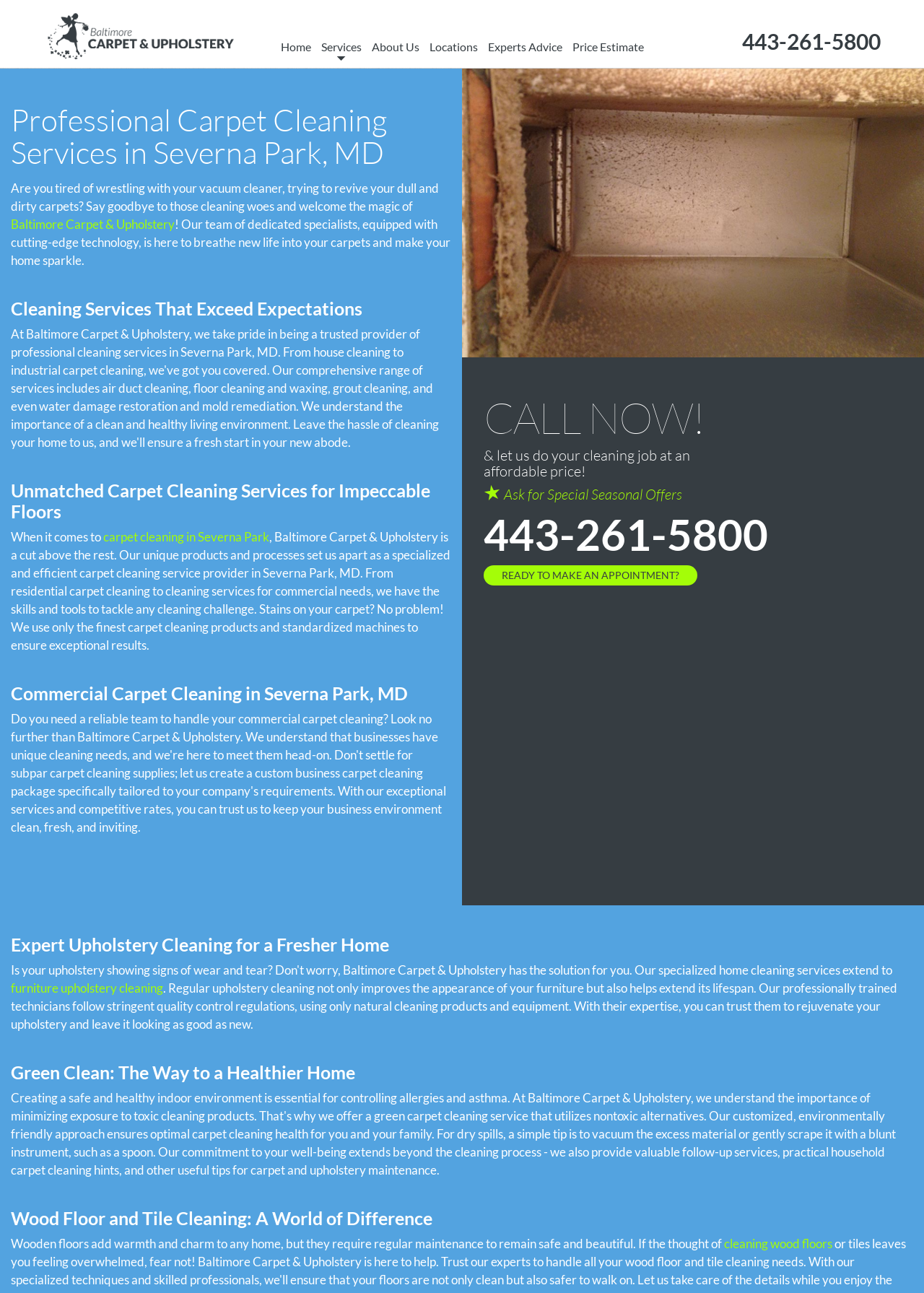Pinpoint the bounding box coordinates of the element to be clicked to execute the instruction: "Check the recent changes".

None